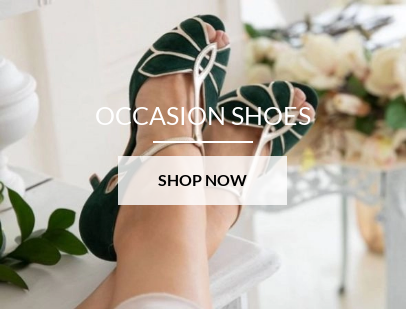What is written above the shoes?
Based on the image, give a concise answer in the form of a single word or short phrase.

OCCASION SHOES